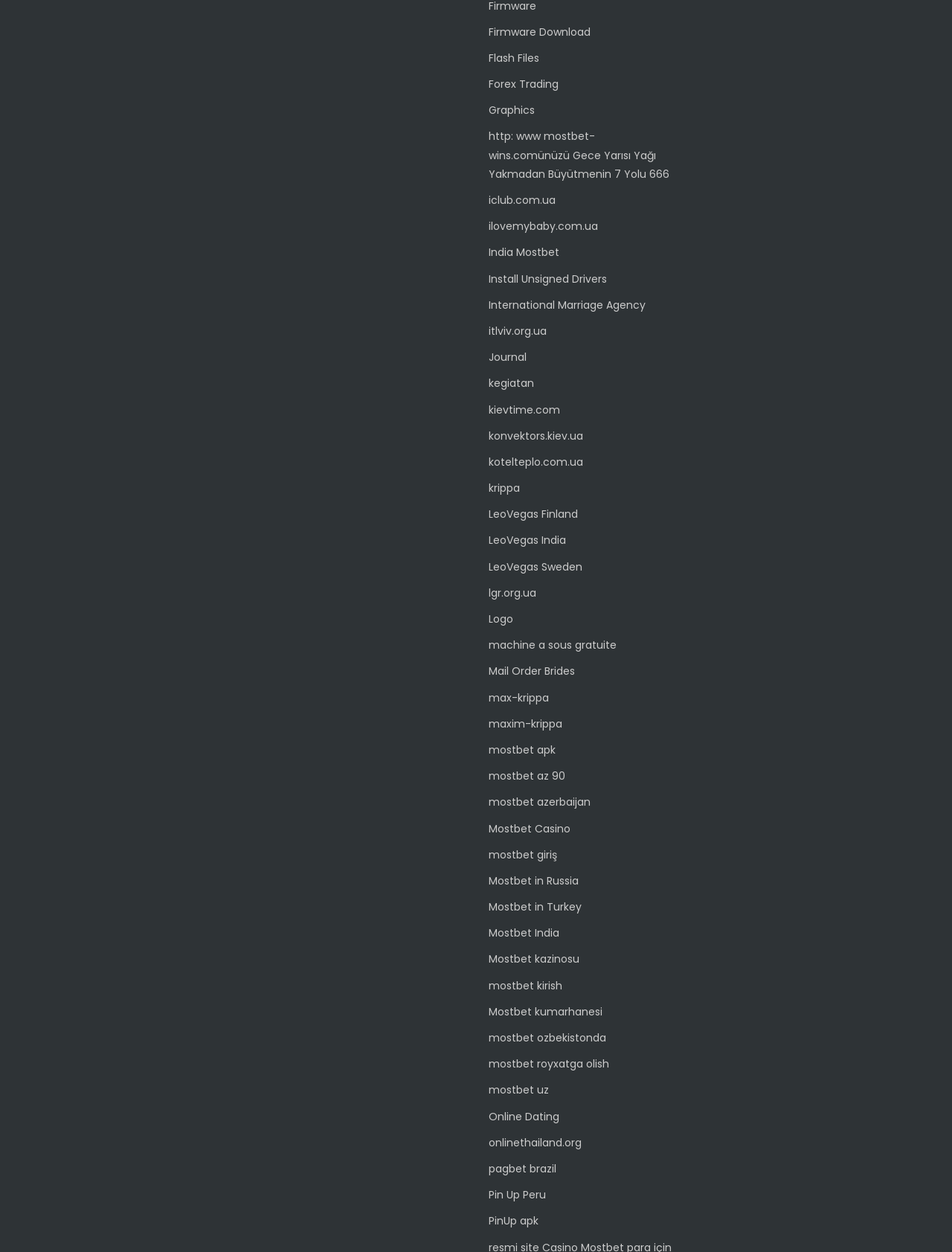Bounding box coordinates are specified in the format (top-left x, top-left y, bottom-right x, bottom-right y). All values are floating point numbers bounded between 0 and 1. Please provide the bounding box coordinate of the region this sentence describes: machine a sous gratuite

[0.514, 0.509, 0.648, 0.521]